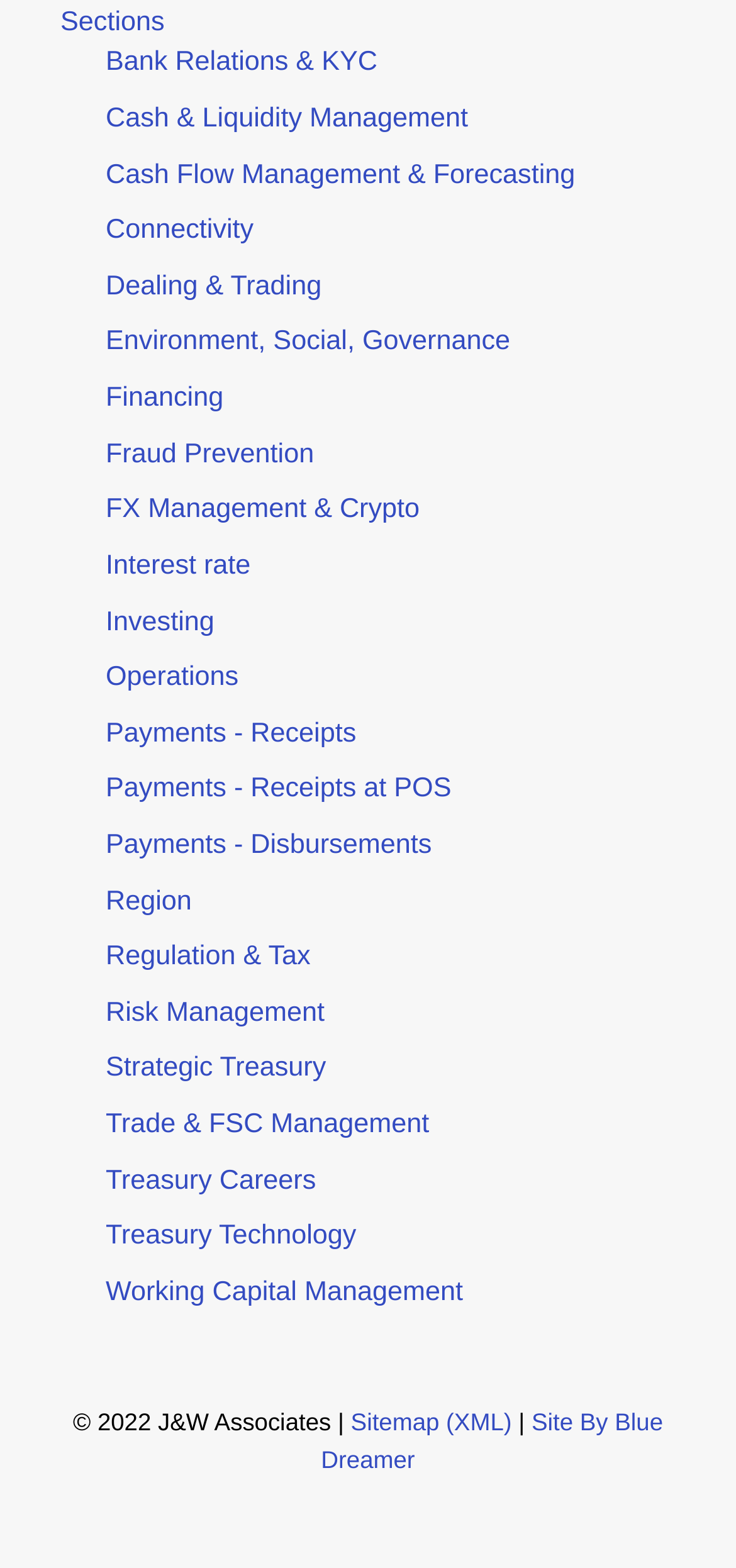Carefully examine the image and provide an in-depth answer to the question: What is the text at the bottom of the webpage?

The text at the bottom of the webpage is '© 2022 J&W Associates |' which is a static text element located at the bottom center of the webpage with a bounding box coordinate of [0.099, 0.898, 0.477, 0.916].